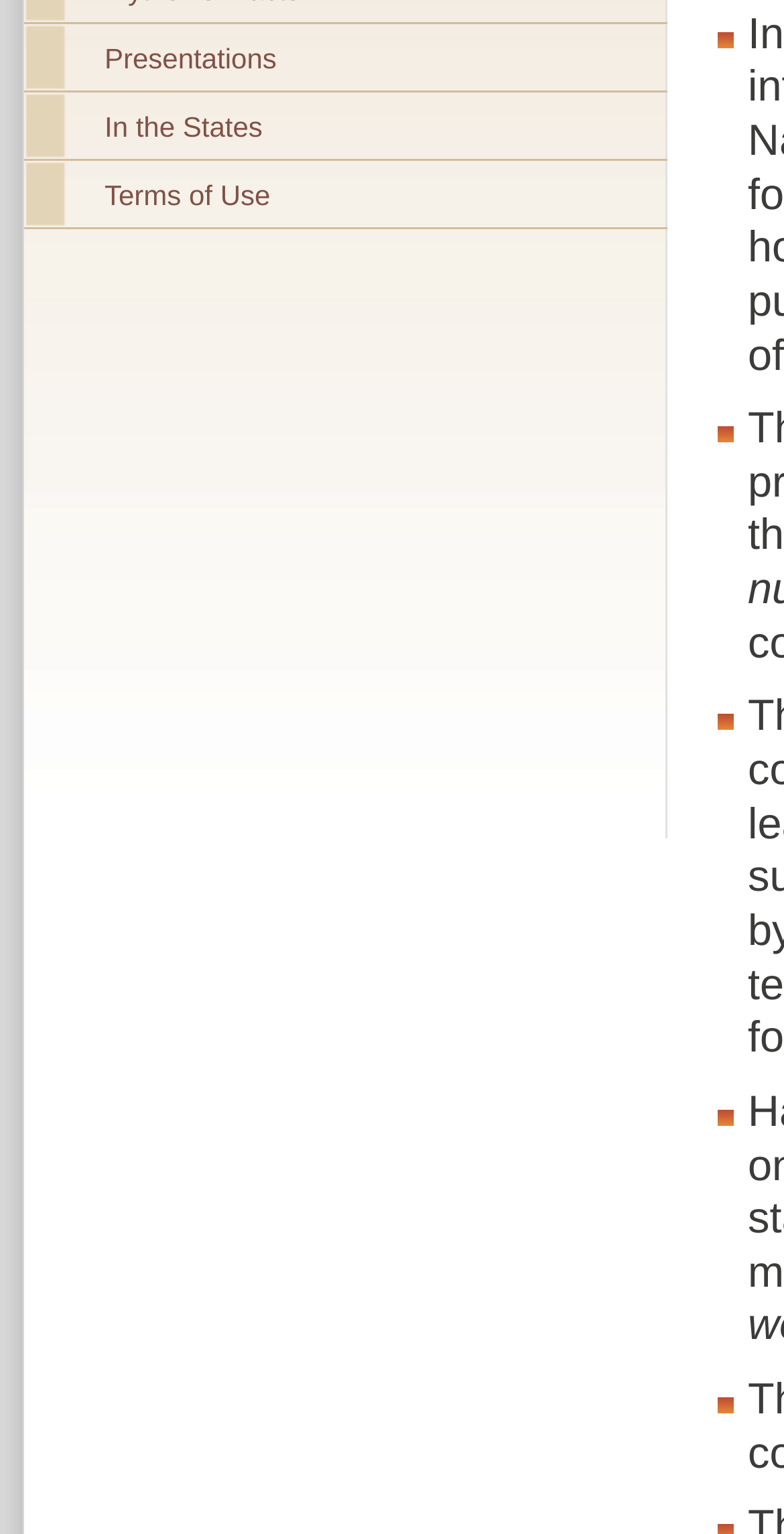Determine the bounding box of the UI element mentioned here: "In the States". The coordinates must be in the format [left, top, right, bottom] with values ranging from 0 to 1.

[0.031, 0.06, 0.851, 0.104]